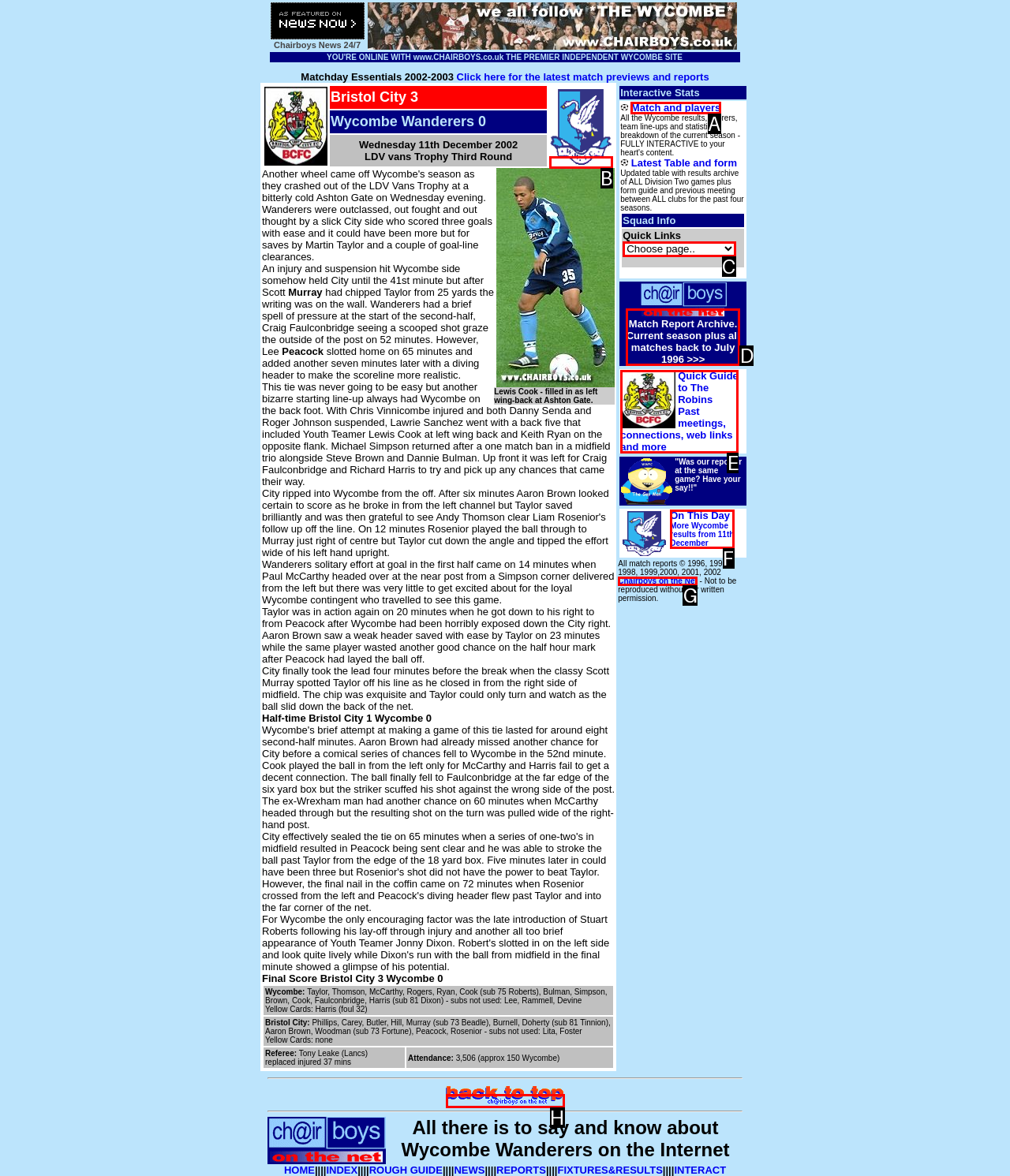Which HTML element fits the description: Match and players? Respond with the letter of the appropriate option directly.

A